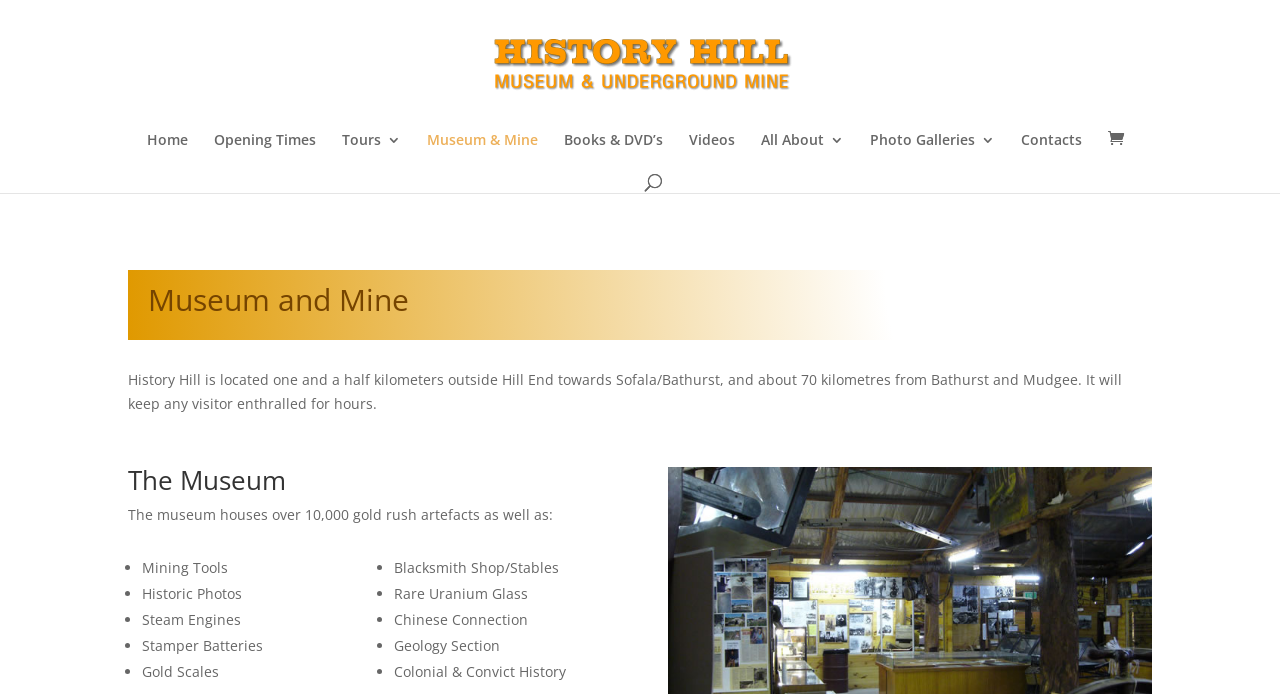Identify the bounding box coordinates of the clickable region required to complete the instruction: "Read about 'The Museum'". The coordinates should be given as four float numbers within the range of 0 and 1, i.e., [left, top, right, bottom].

[0.1, 0.673, 0.478, 0.724]